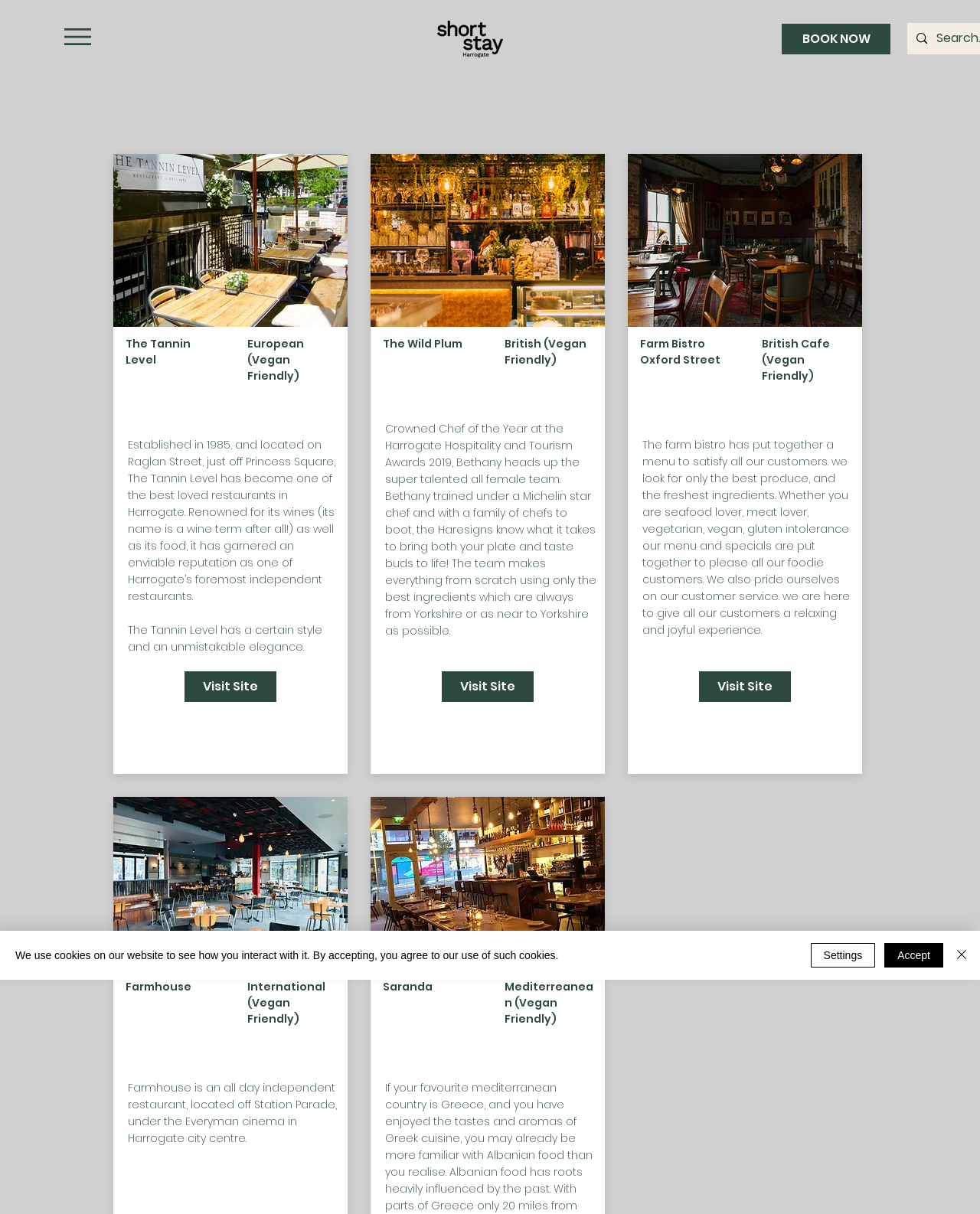How many restaurants are listed?
Provide an in-depth and detailed answer to the question.

I counted the number of restaurant descriptions on the webpage, and there are four of them: The Tannin Level, Farmhouse, The Wild Plum, and Farm Bistro Oxford Street.